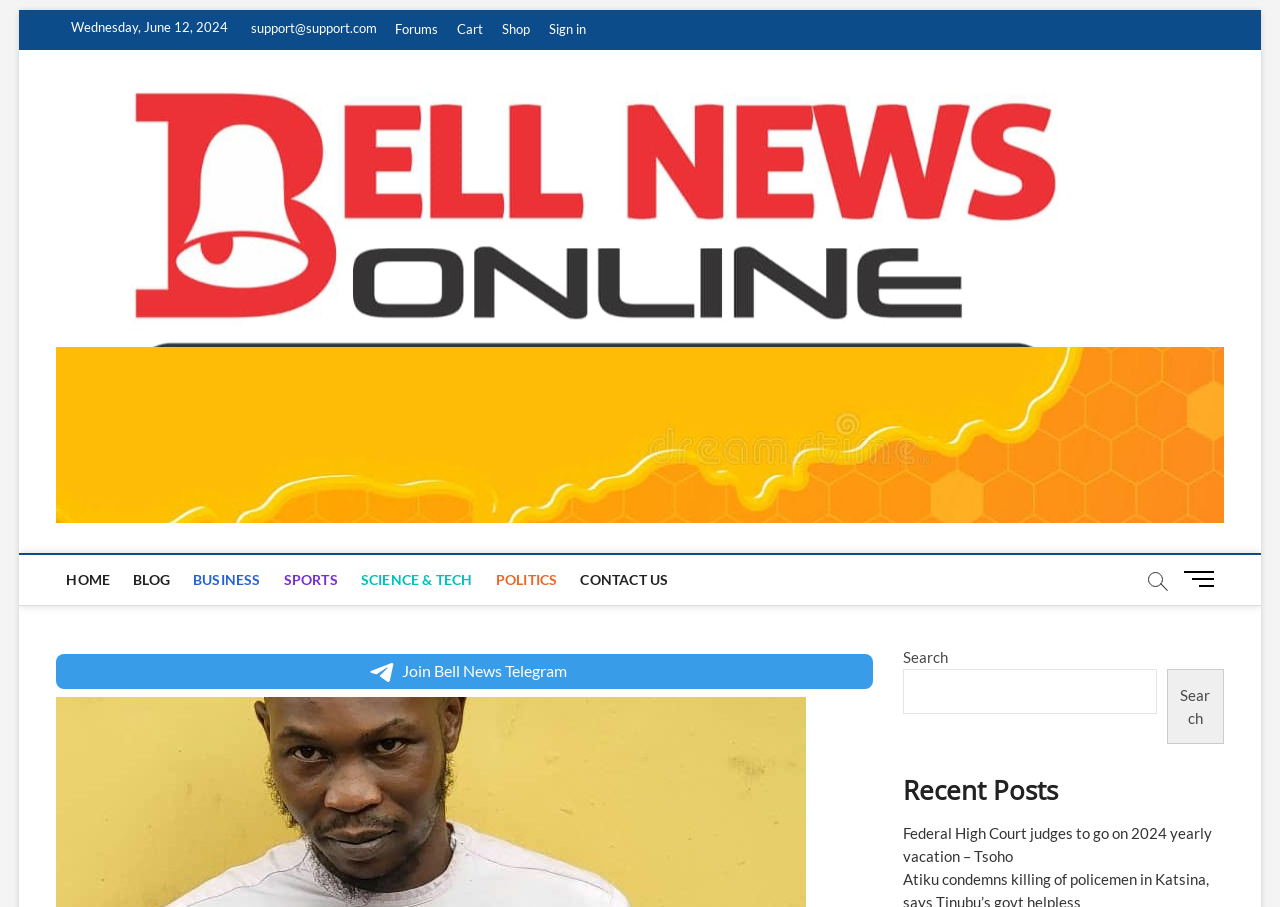Please mark the bounding box coordinates of the area that should be clicked to carry out the instruction: "Apply for a job".

None